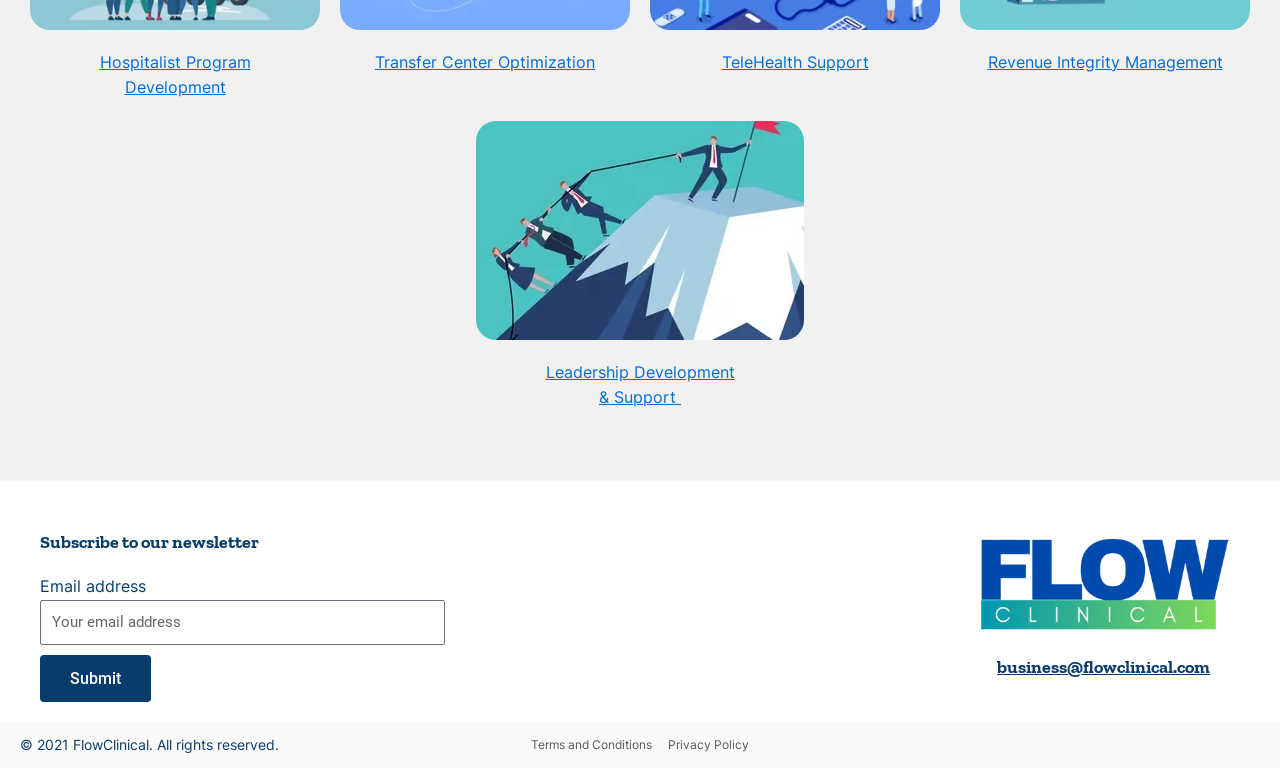Respond to the question with just a single word or phrase: 
What is the logo image?

logo